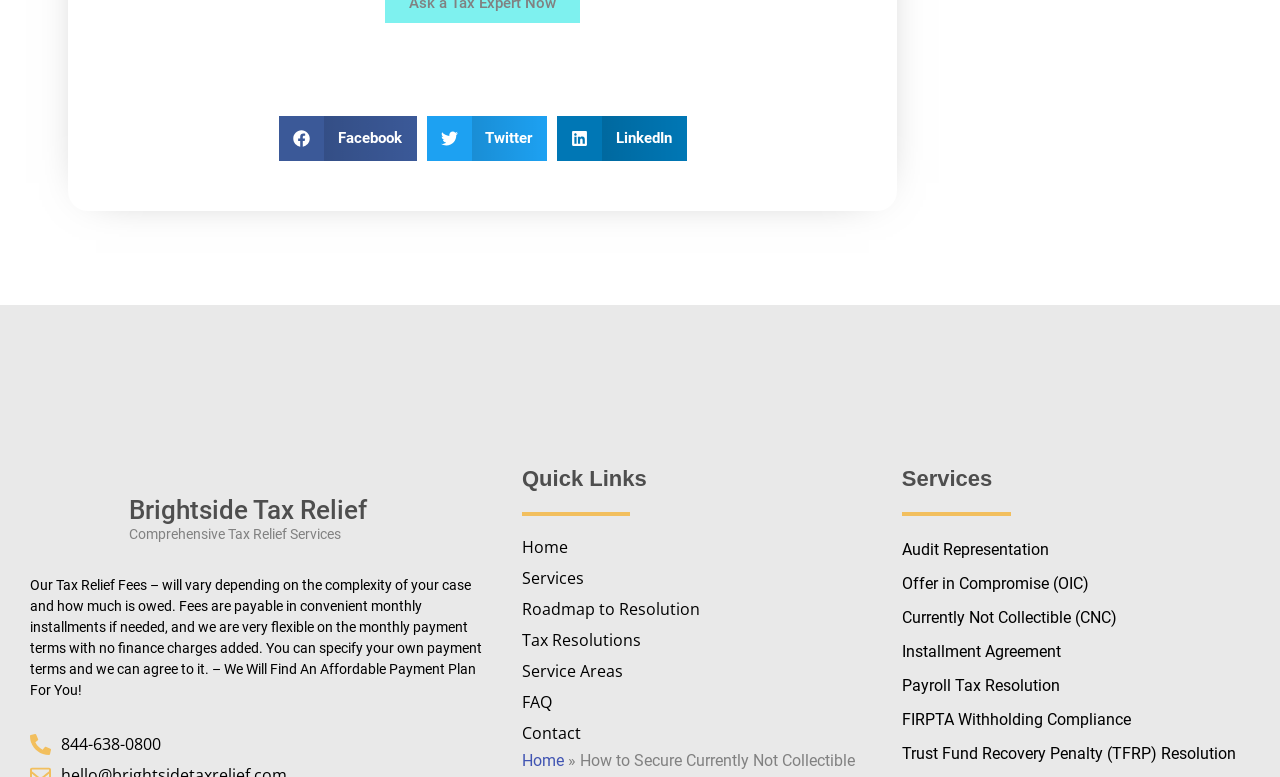Locate the bounding box coordinates of the element to click to perform the following action: 'Share on Facebook'. The coordinates should be given as four float values between 0 and 1, in the form of [left, top, right, bottom].

[0.218, 0.15, 0.325, 0.207]